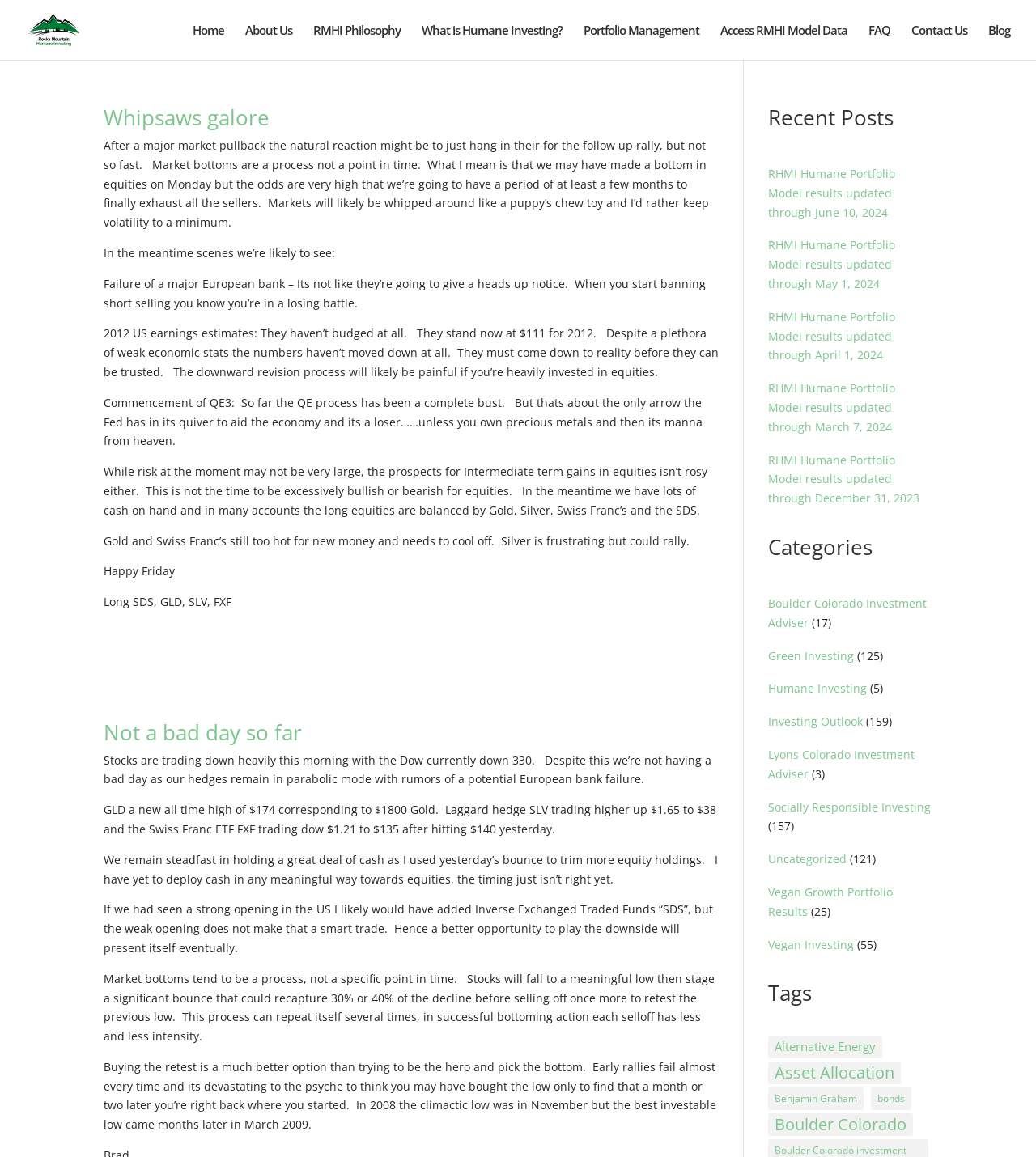Use one word or a short phrase to answer the question provided: 
What type of investment portfolios does the company offer?

Humane and Vegan